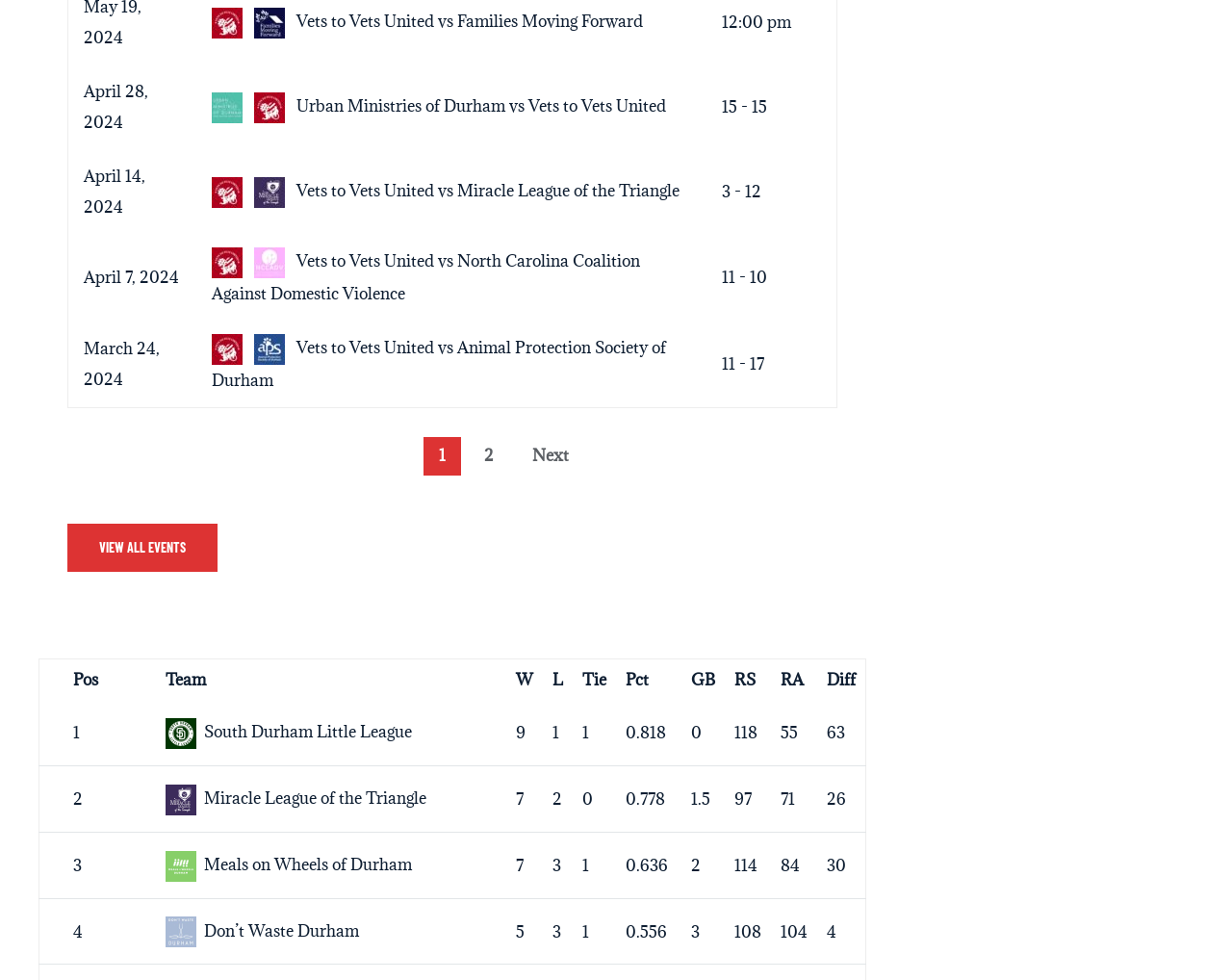Please give a concise answer to this question using a single word or phrase: 
What is the date of the first event?

April 28, 2024